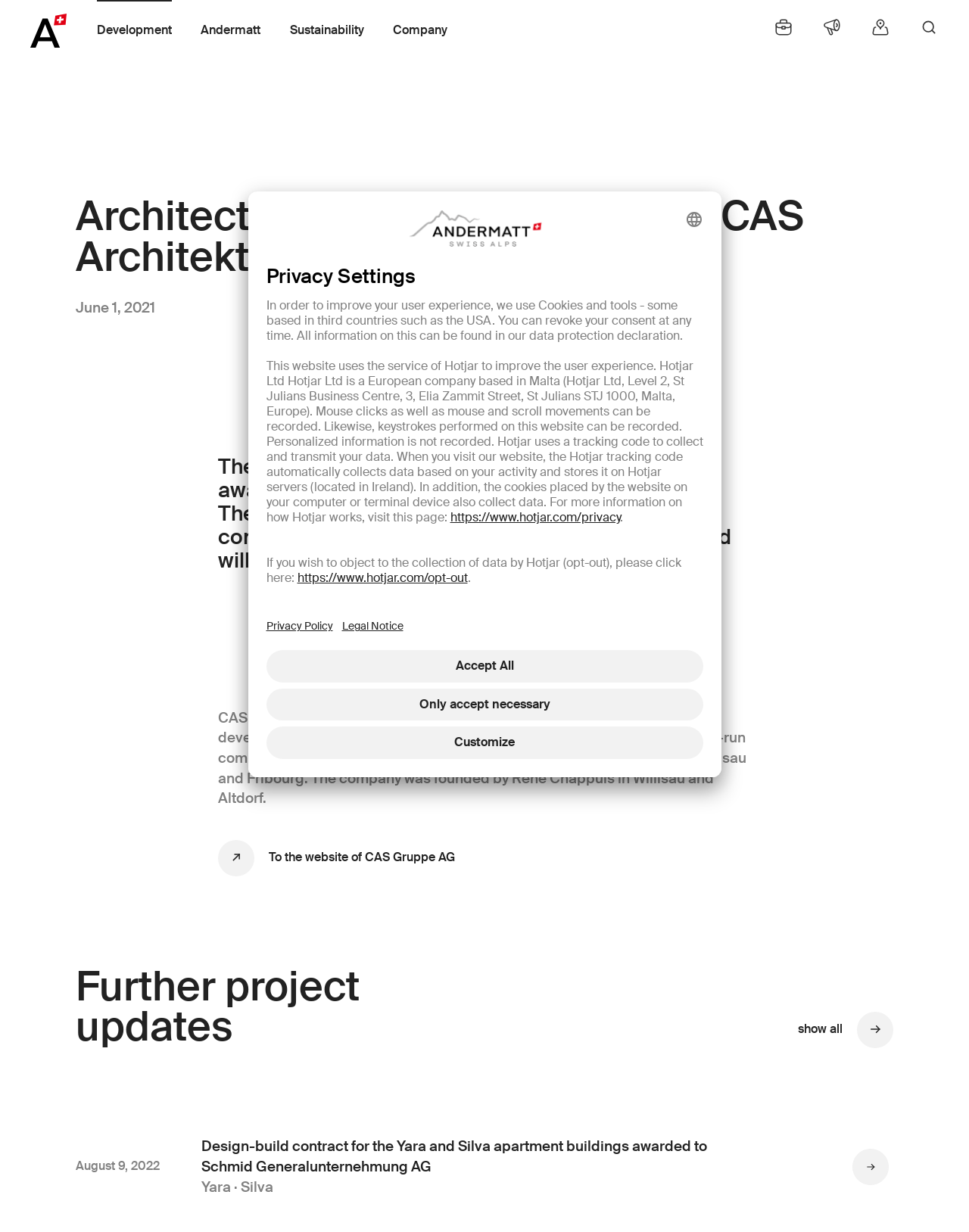Predict the bounding box coordinates of the area that should be clicked to accomplish the following instruction: "Read more about CAS Gruppe AG". The bounding box coordinates should consist of four float numbers between 0 and 1, i.e., [left, top, right, bottom].

[0.225, 0.682, 0.47, 0.711]